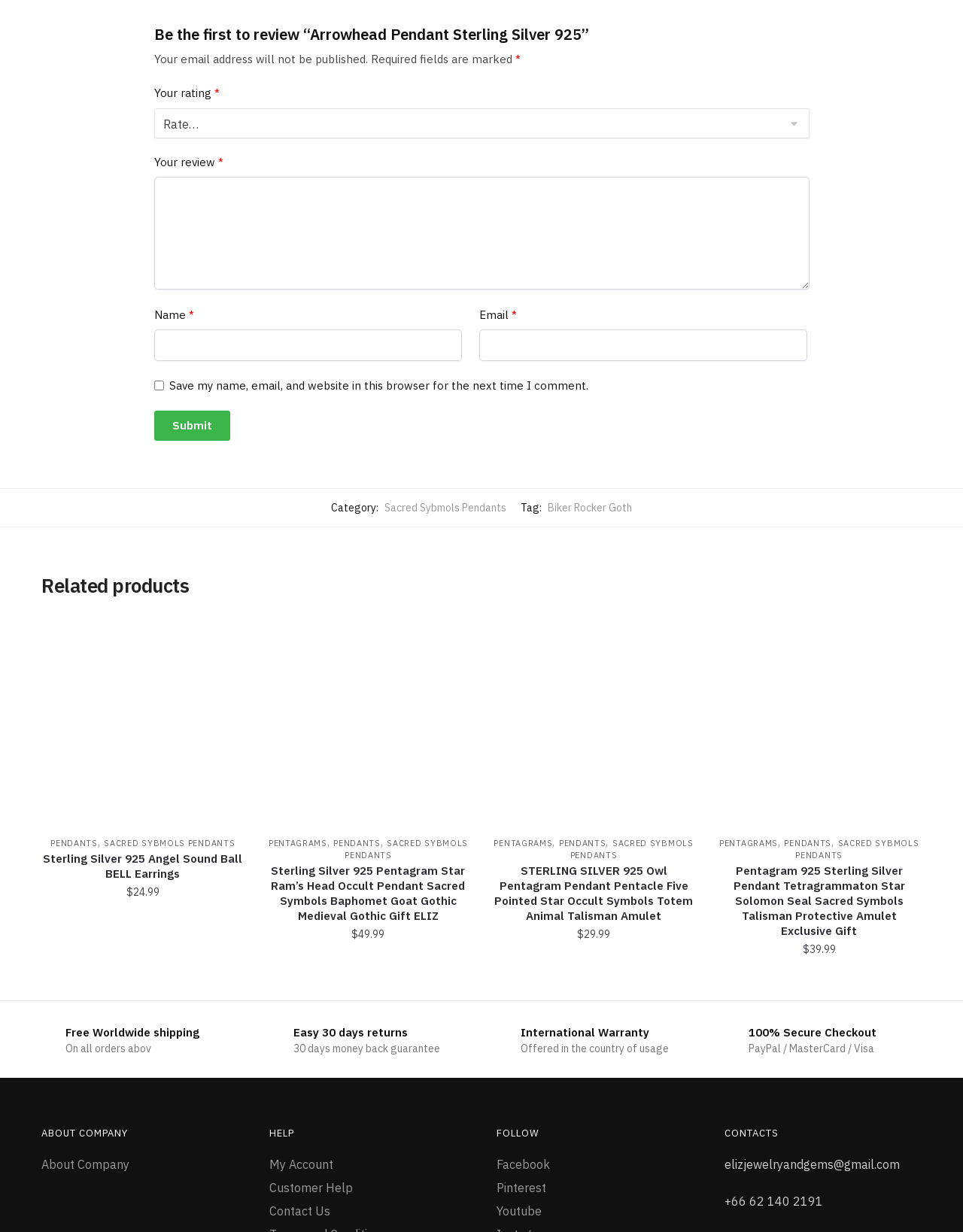Bounding box coordinates are specified in the format (top-left x, top-left y, bottom-right x, bottom-right y). All values are floating point numbers bounded between 0 and 1. Please provide the bounding box coordinate of the region this sentence describes: Add to cart

[0.511, 0.783, 0.722, 0.808]